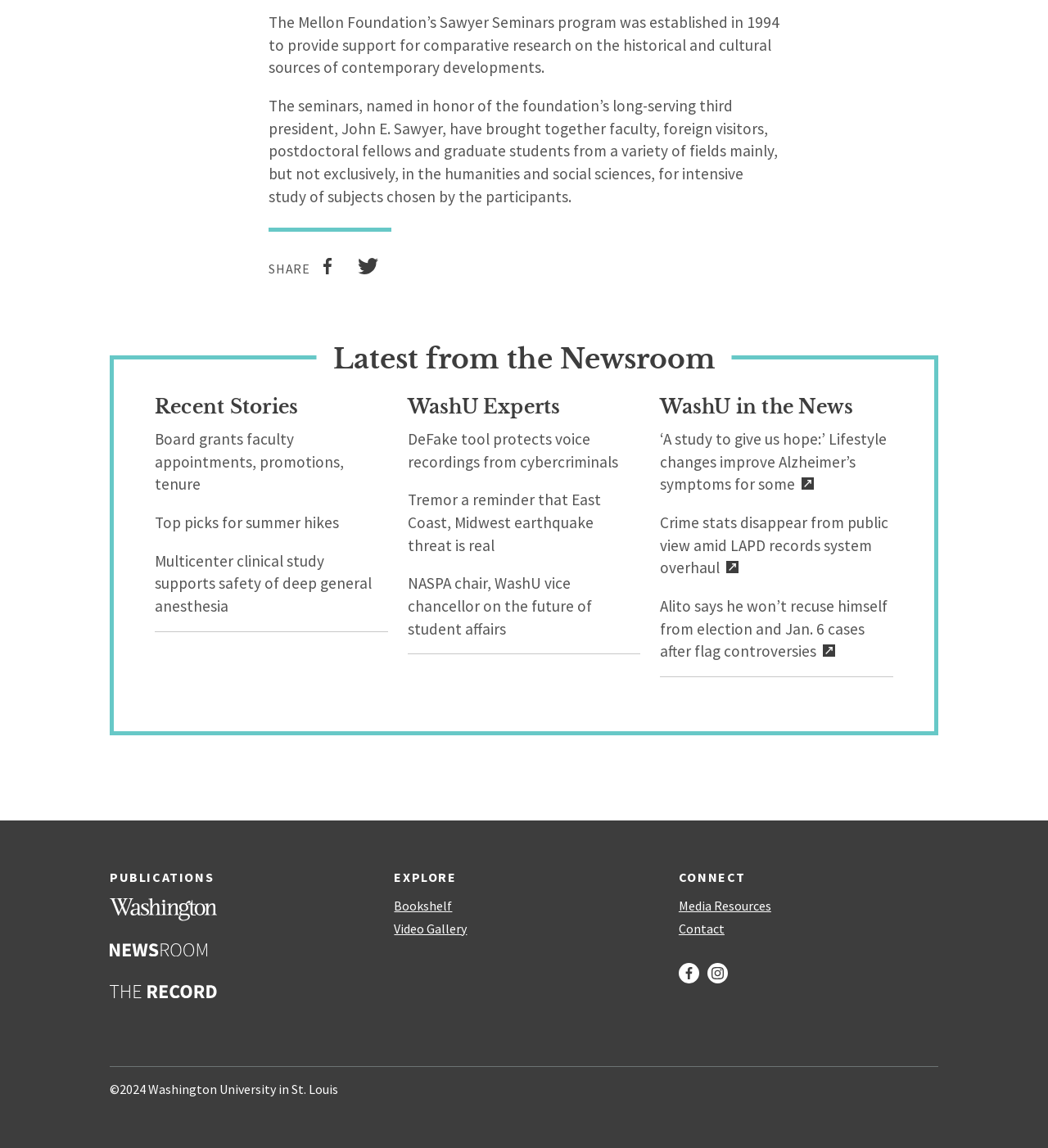Please determine the bounding box coordinates of the element's region to click in order to carry out the following instruction: "Read Recent Stories". The coordinates should be four float numbers between 0 and 1, i.e., [left, top, right, bottom].

[0.148, 0.344, 0.285, 0.364]